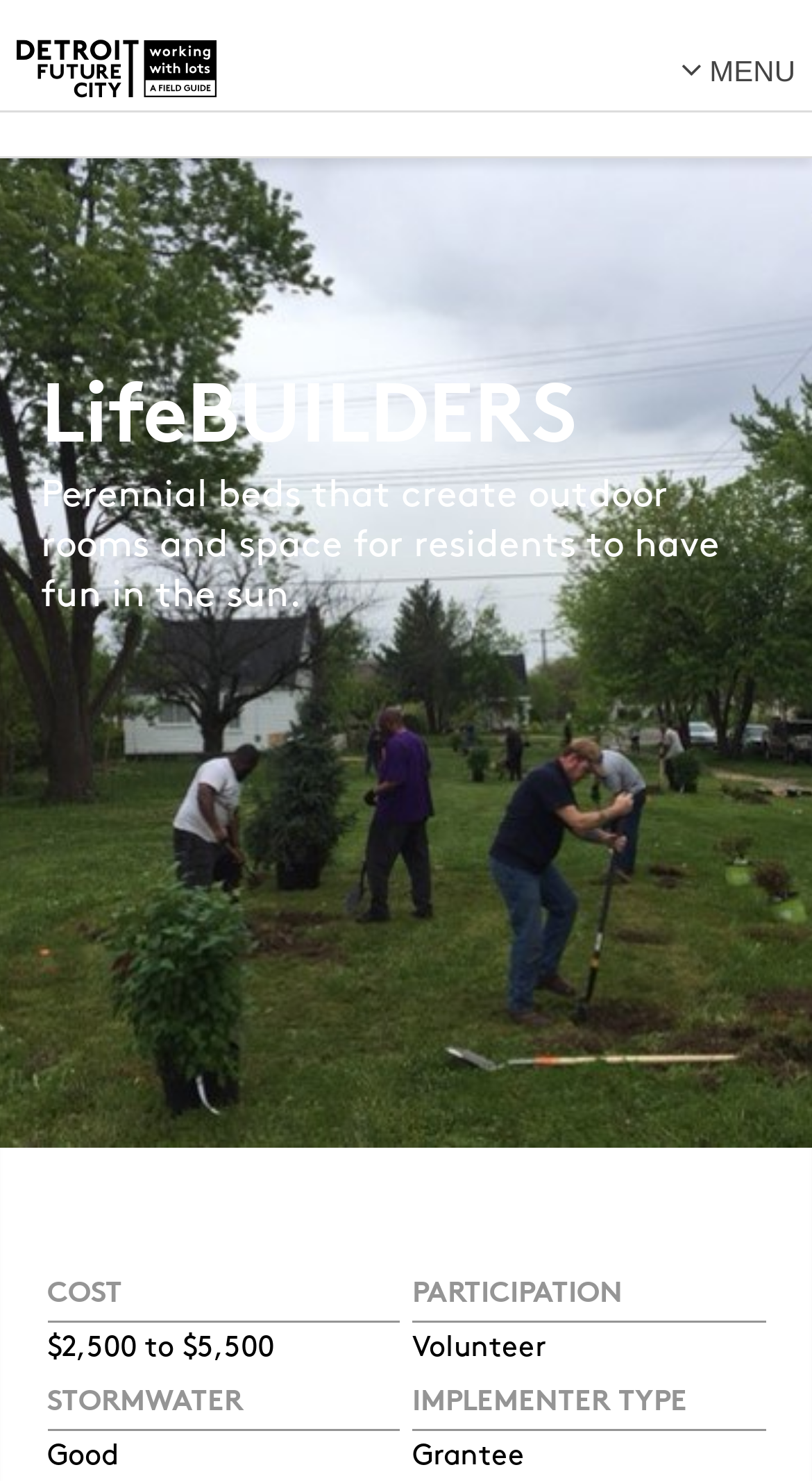Determine the bounding box coordinates for the HTML element described here: "Local".

[0.103, 0.238, 0.936, 0.283]